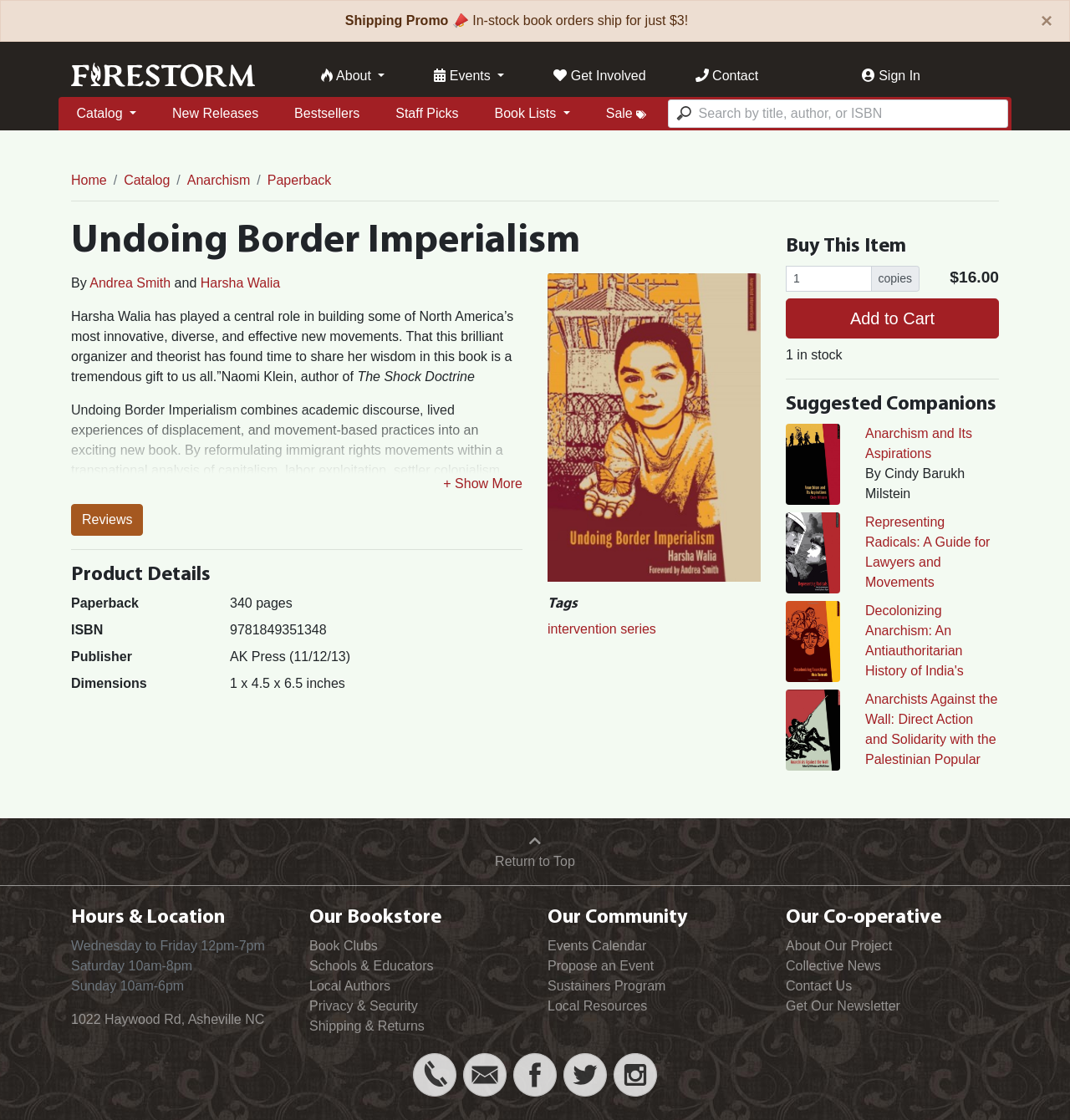Identify the bounding box coordinates for the UI element described as: "Home".

[0.066, 0.154, 0.1, 0.167]